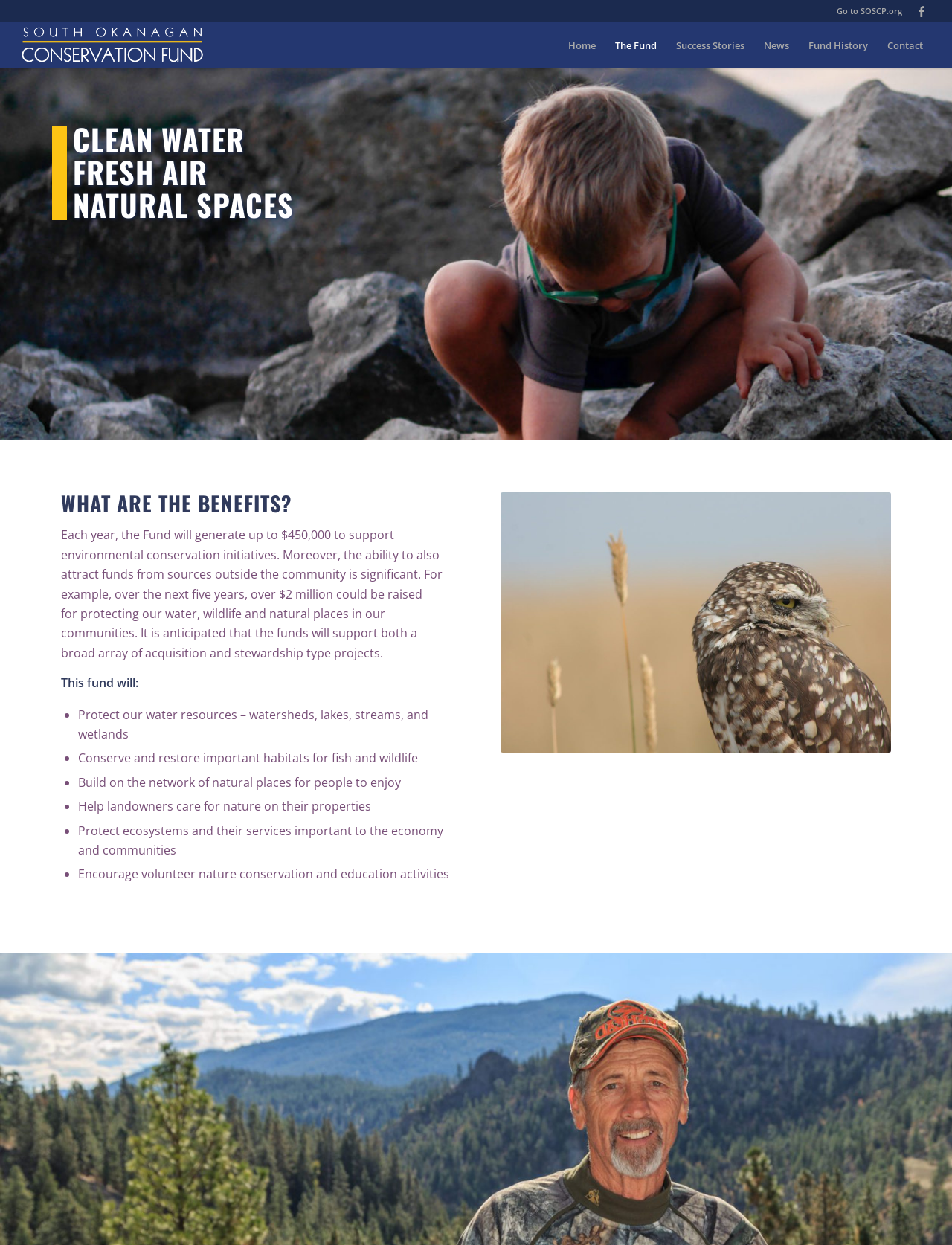How many menu items are there on the page?
Carefully analyze the image and provide a detailed answer to the question.

I found the answer by counting the number of menuitem elements on the page, which are 'Home', 'The Fund', 'Success Stories', 'News', 'Fund History', 'Contact'.